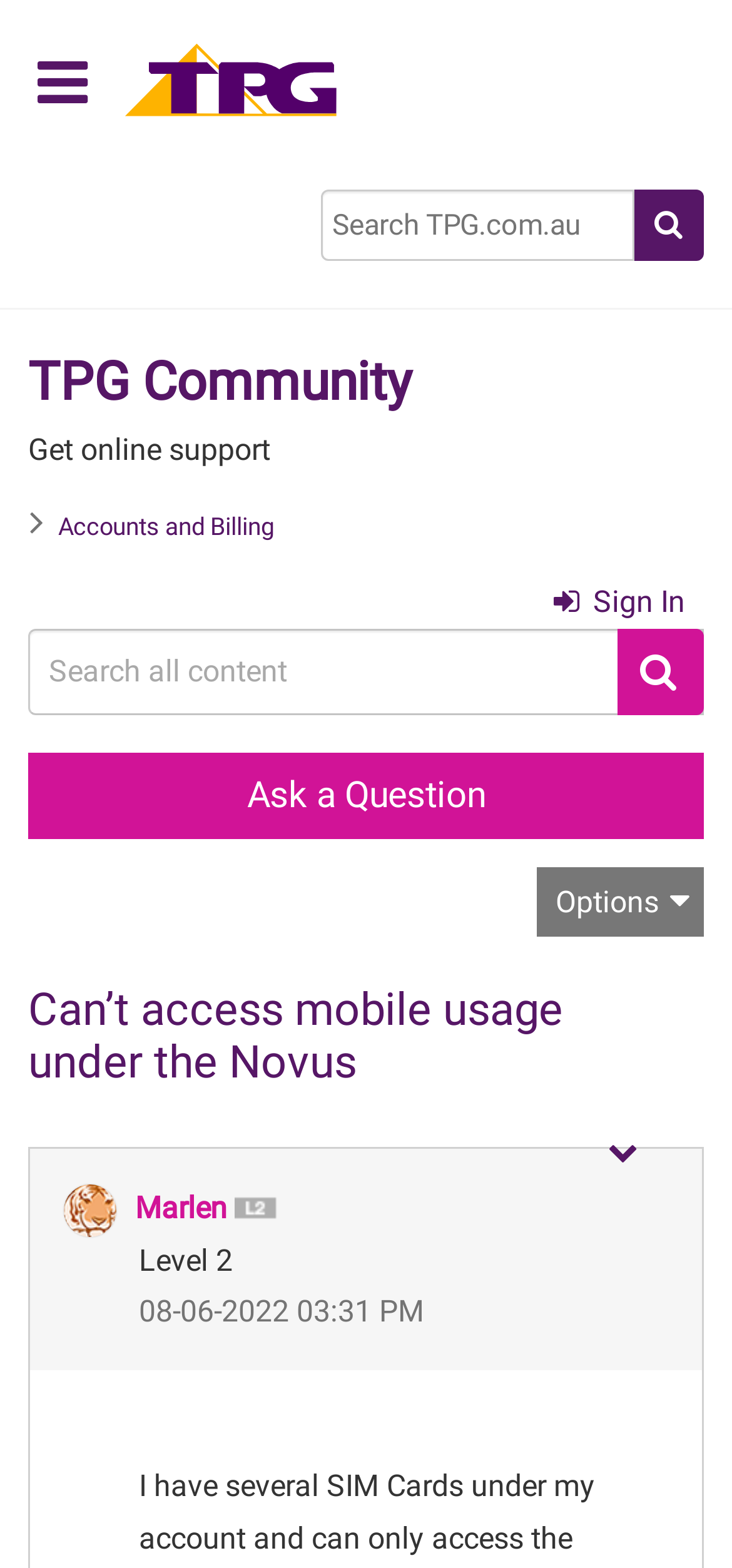What is the name of the community?
Carefully analyze the image and provide a thorough answer to the question.

I found the answer by looking at the heading element with the text 'TPG Community' which is located at the top of the webpage.